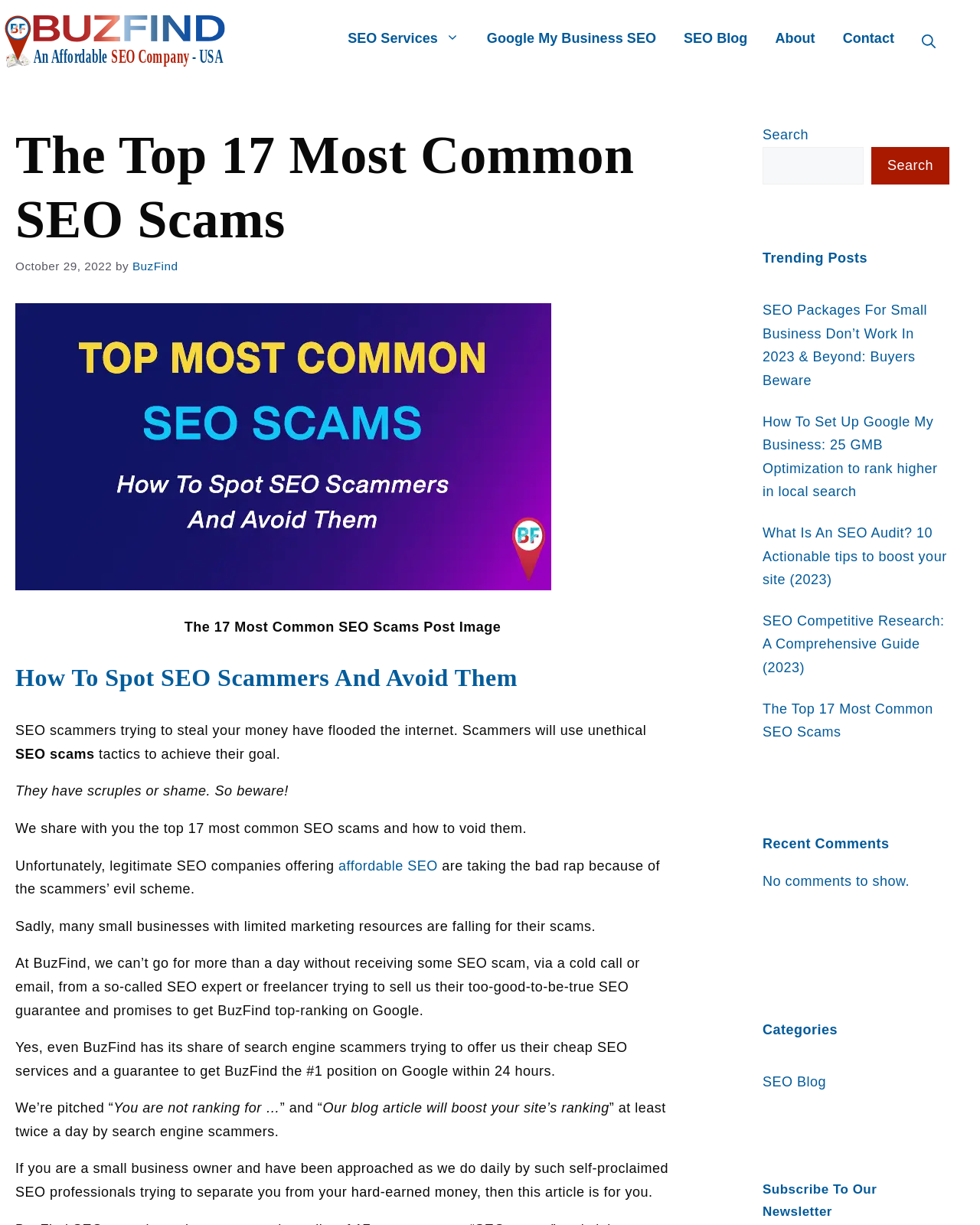Identify the bounding box for the described UI element: "alt="Affordable SEO Company"".

[0.0, 0.027, 0.234, 0.04]